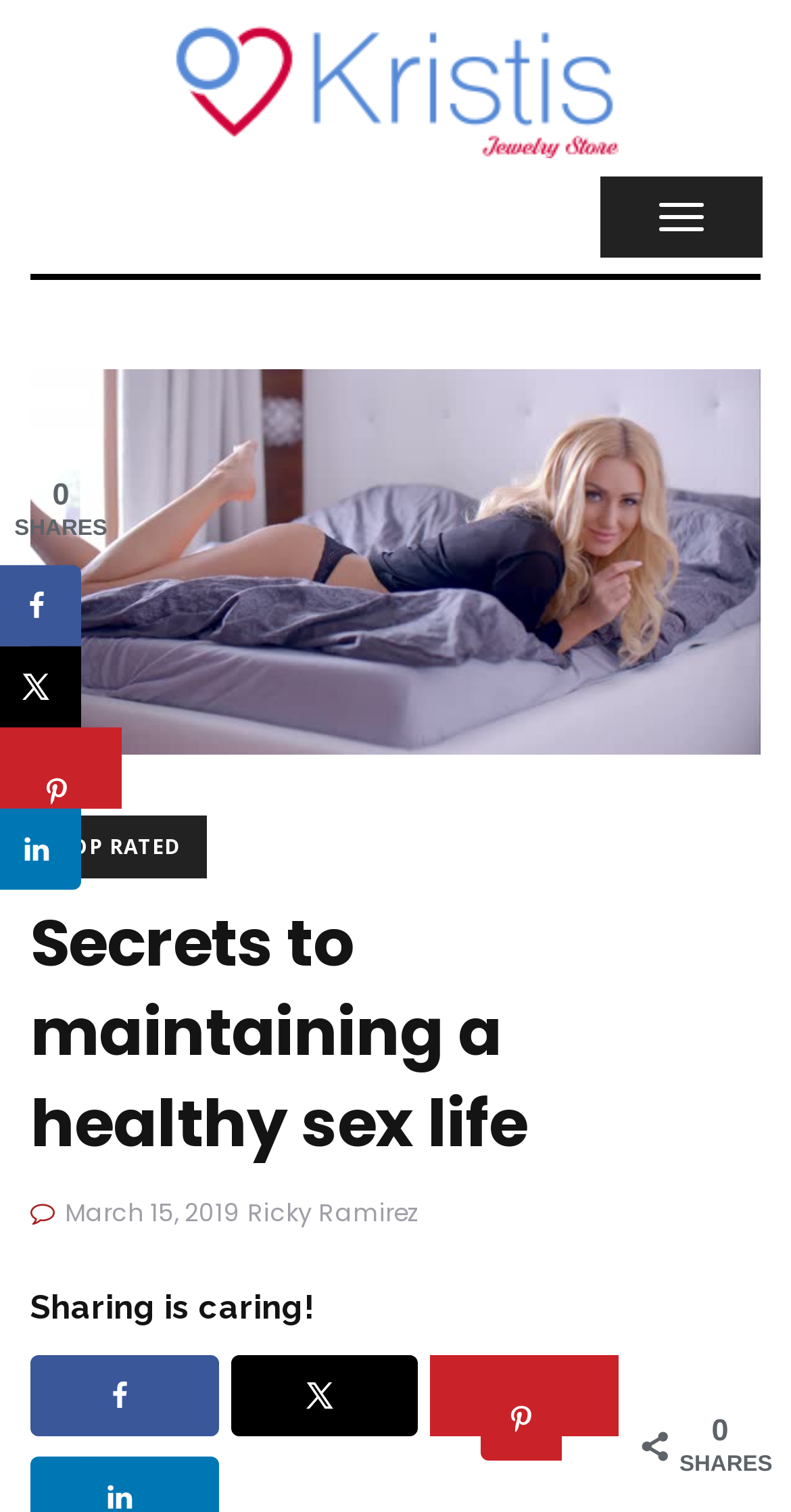What is the date of the article?
Answer the question with detailed information derived from the image.

The date of the article can be found in the middle of the webpage, where it is written as 'March 15, 2019' in a static text format.